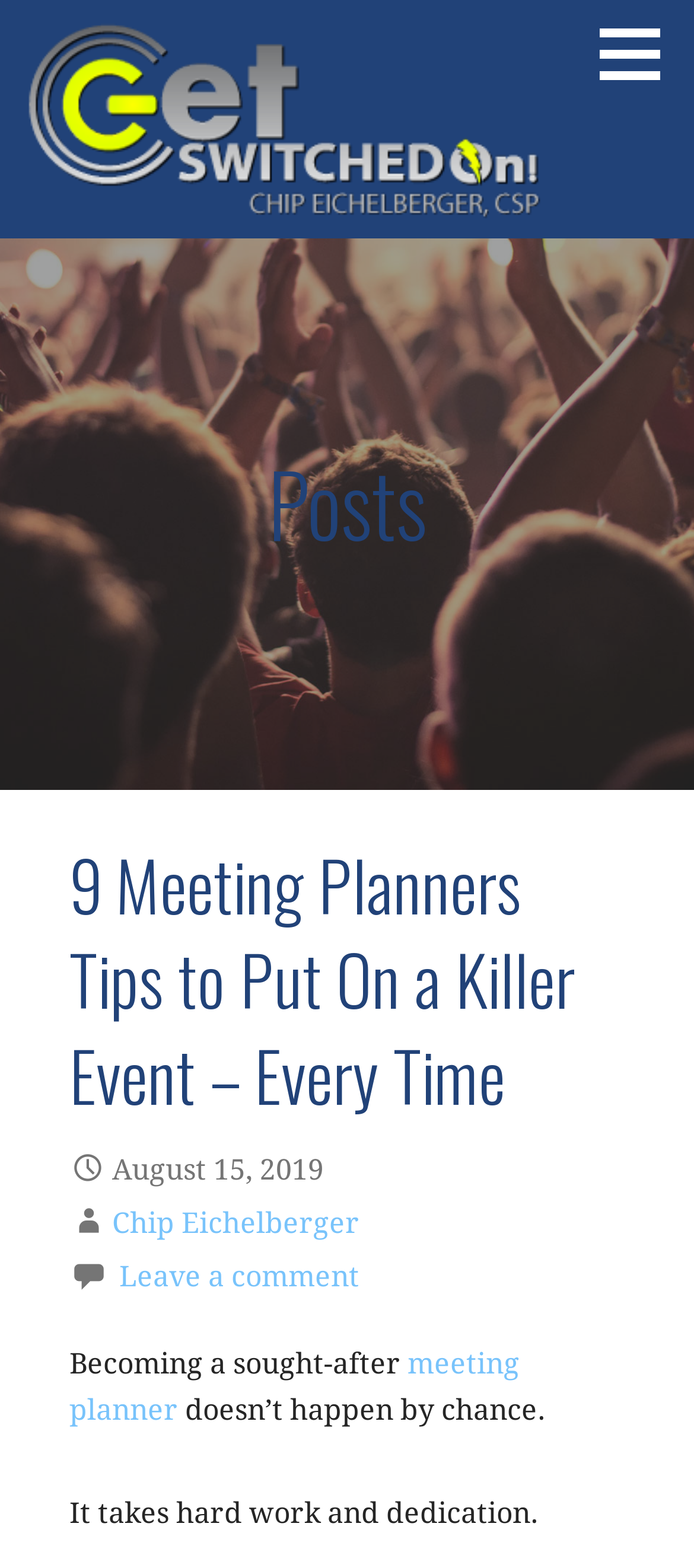Please specify the bounding box coordinates in the format (top-left x, top-left y, bottom-right x, bottom-right y), with values ranging from 0 to 1. Identify the bounding box for the UI component described as follows: meeting planner

[0.1, 0.859, 0.749, 0.91]